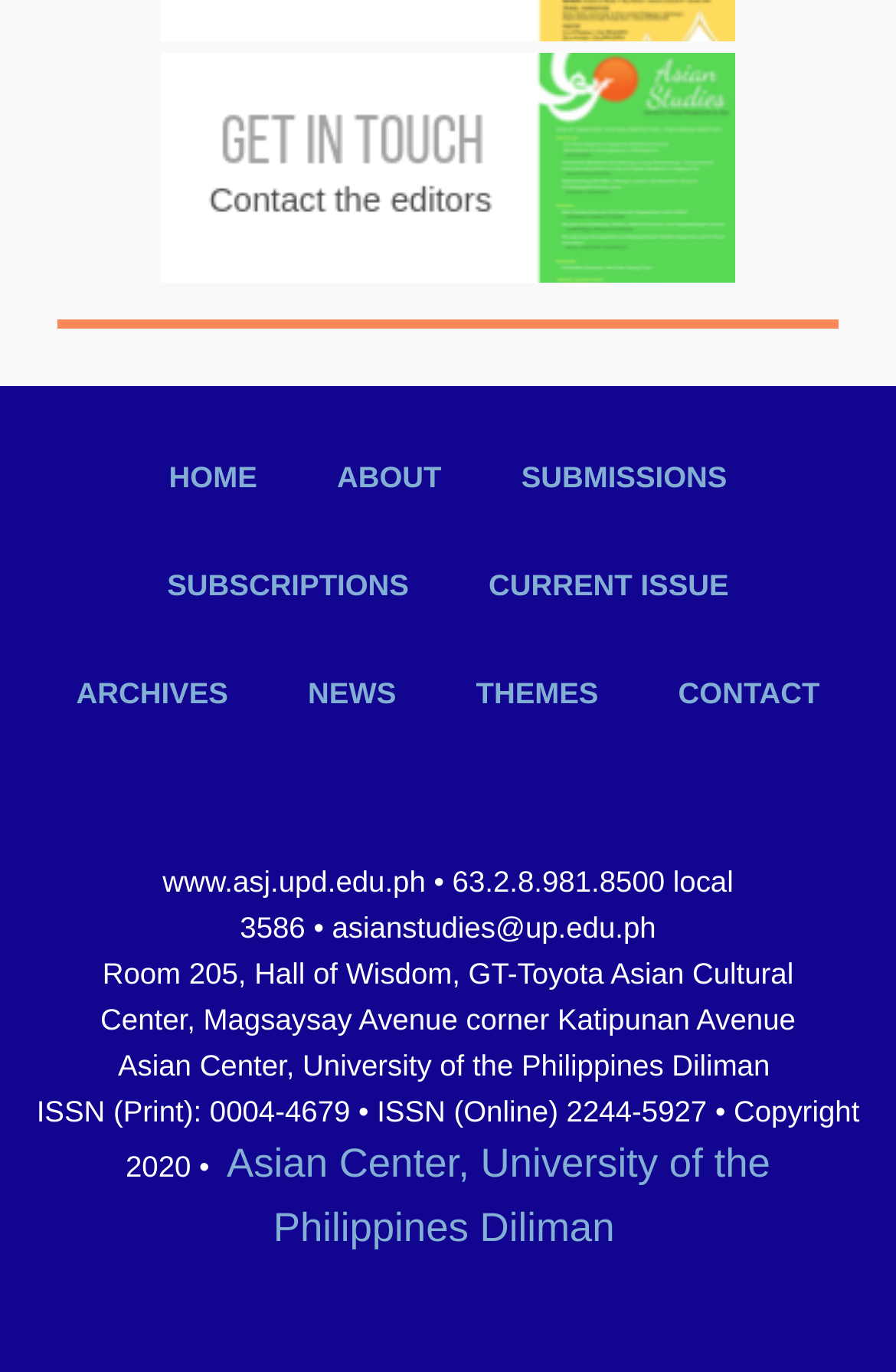Please provide a comprehensive answer to the question below using the information from the image: What is the address of the Asian Center?

I found the address in the static text element that contains the contact information of the Asian Center, University of the Philippines Diliman.